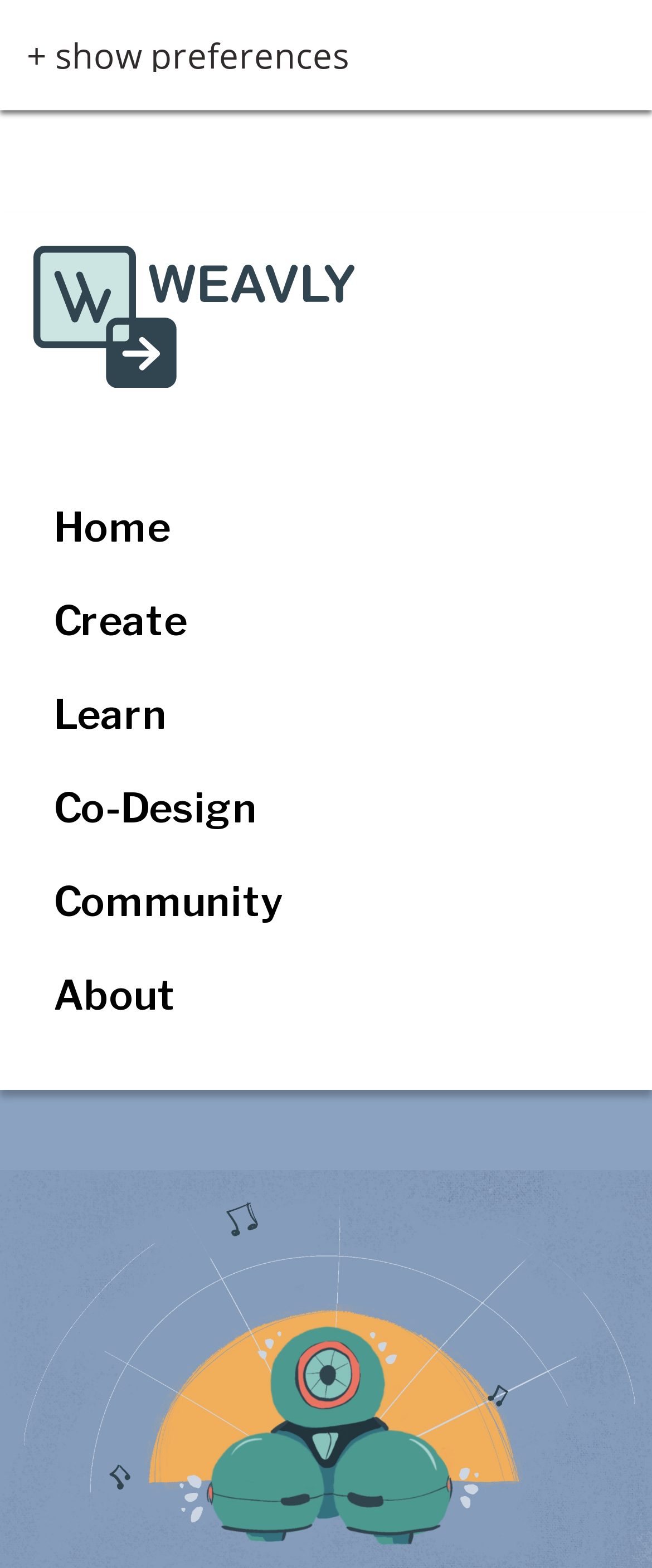Please identify the bounding box coordinates of the clickable area that will allow you to execute the instruction: "Explore posts tagged with dreams".

None